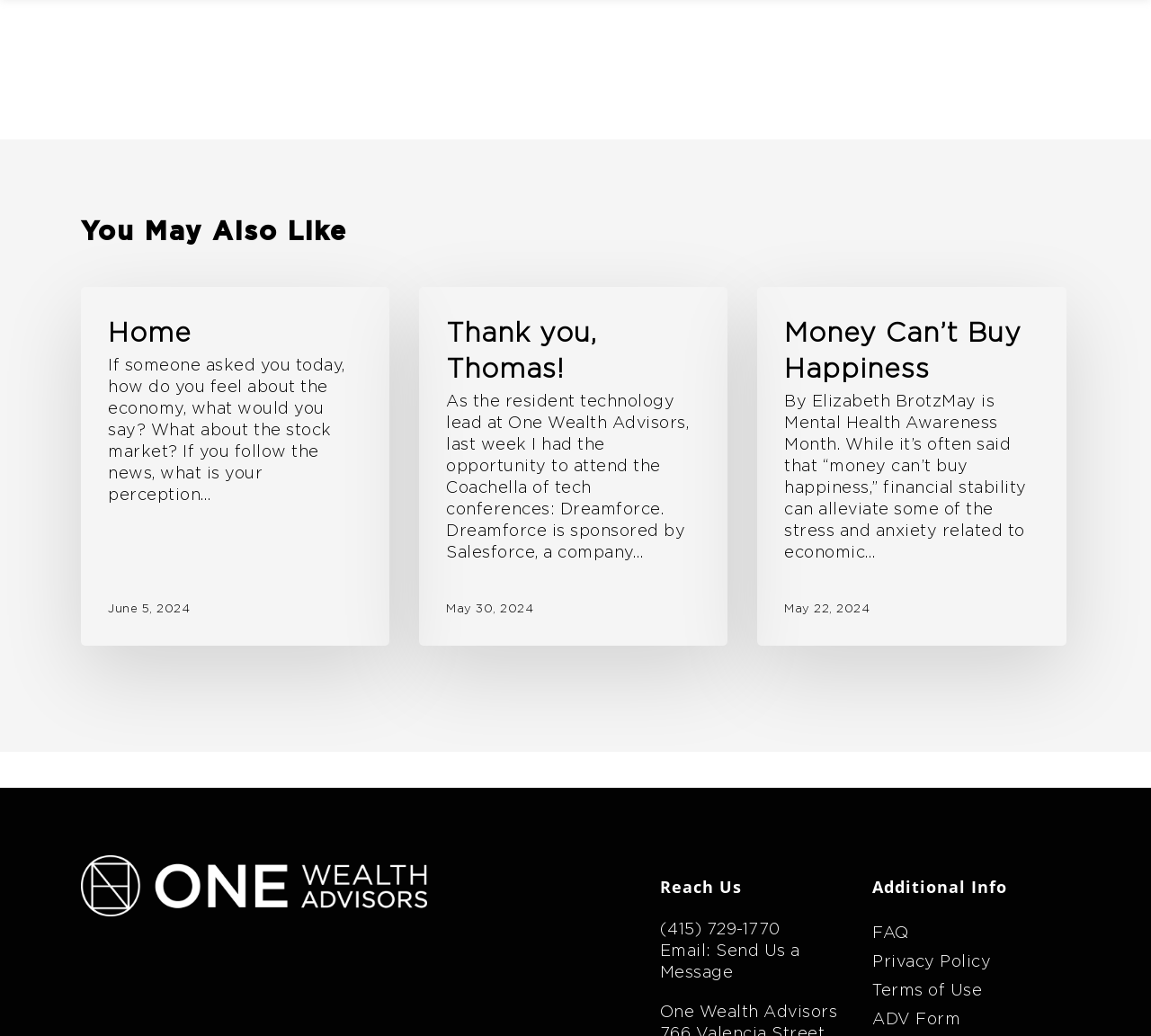Pinpoint the bounding box coordinates of the area that should be clicked to complete the following instruction: "Visit the 'Home' page". The coordinates must be given as four float numbers between 0 and 1, i.e., [left, top, right, bottom].

[0.094, 0.303, 0.315, 0.338]